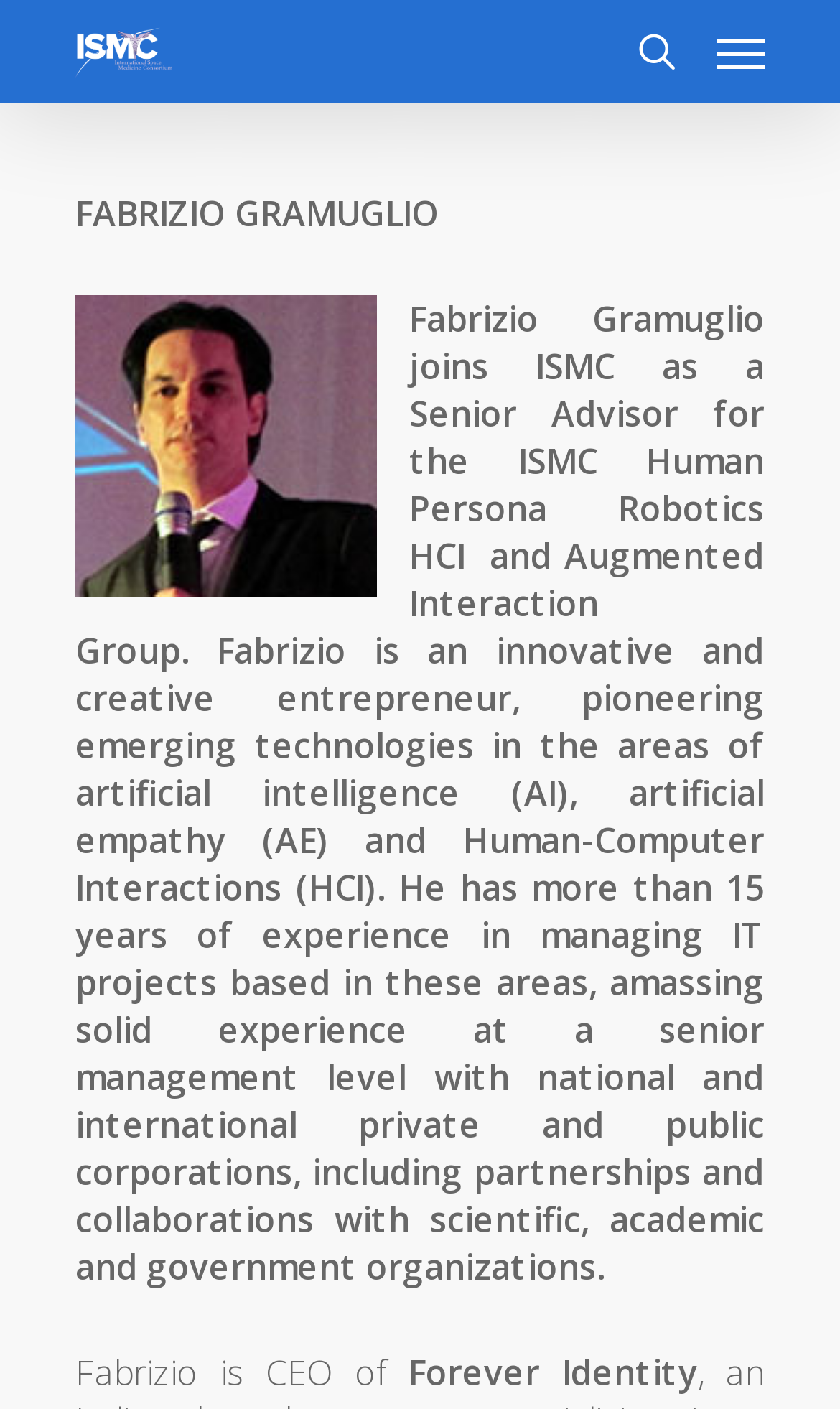Answer in one word or a short phrase: 
What is the name of the company Fabrizio Gramuglio is CEO of?

Forever Identity